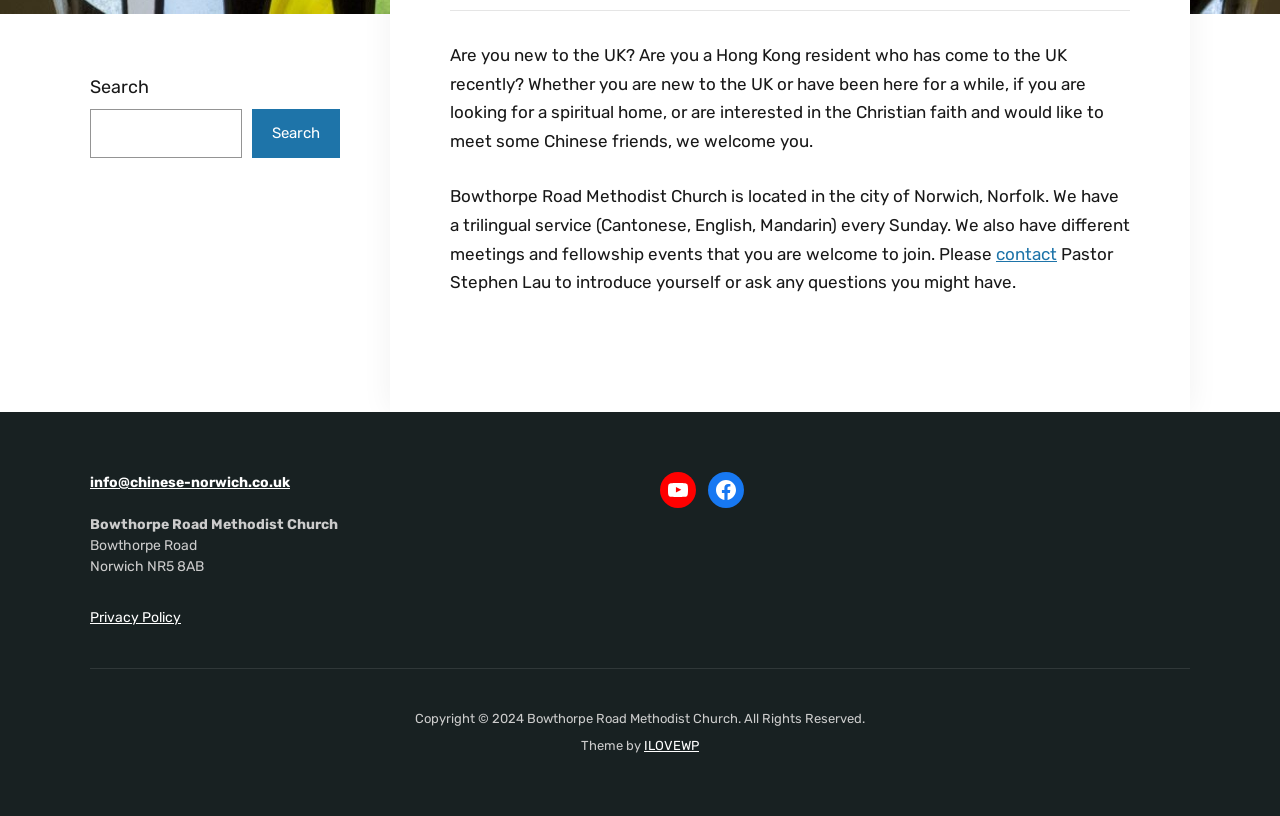Return the bounding box coordinates of the UI element that corresponds to this description: "Search". The coordinates must be given as four float numbers in the range of 0 and 1, [left, top, right, bottom].

[0.197, 0.133, 0.266, 0.193]